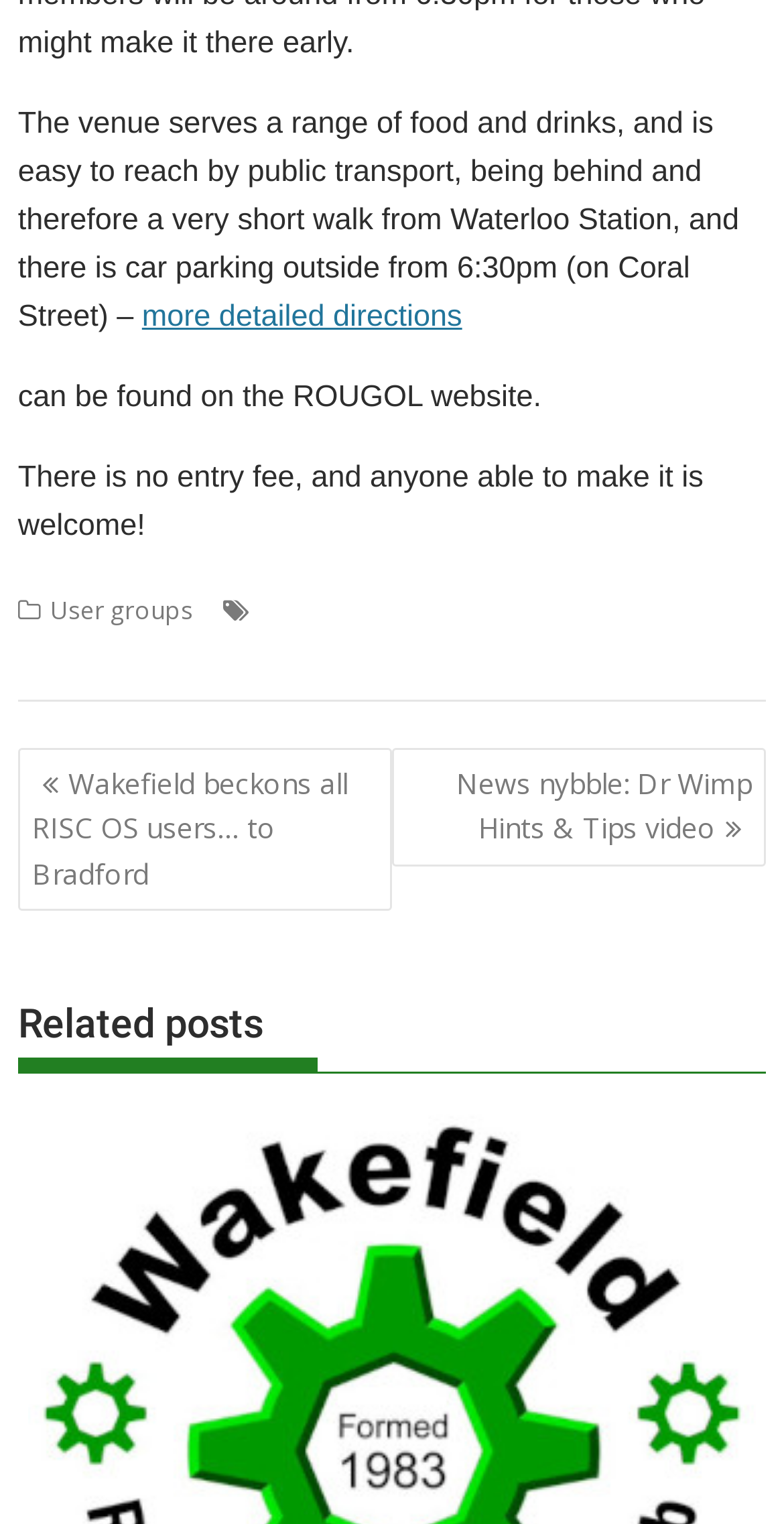Find the bounding box coordinates of the element I should click to carry out the following instruction: "check related posts".

[0.023, 0.64, 0.977, 0.705]